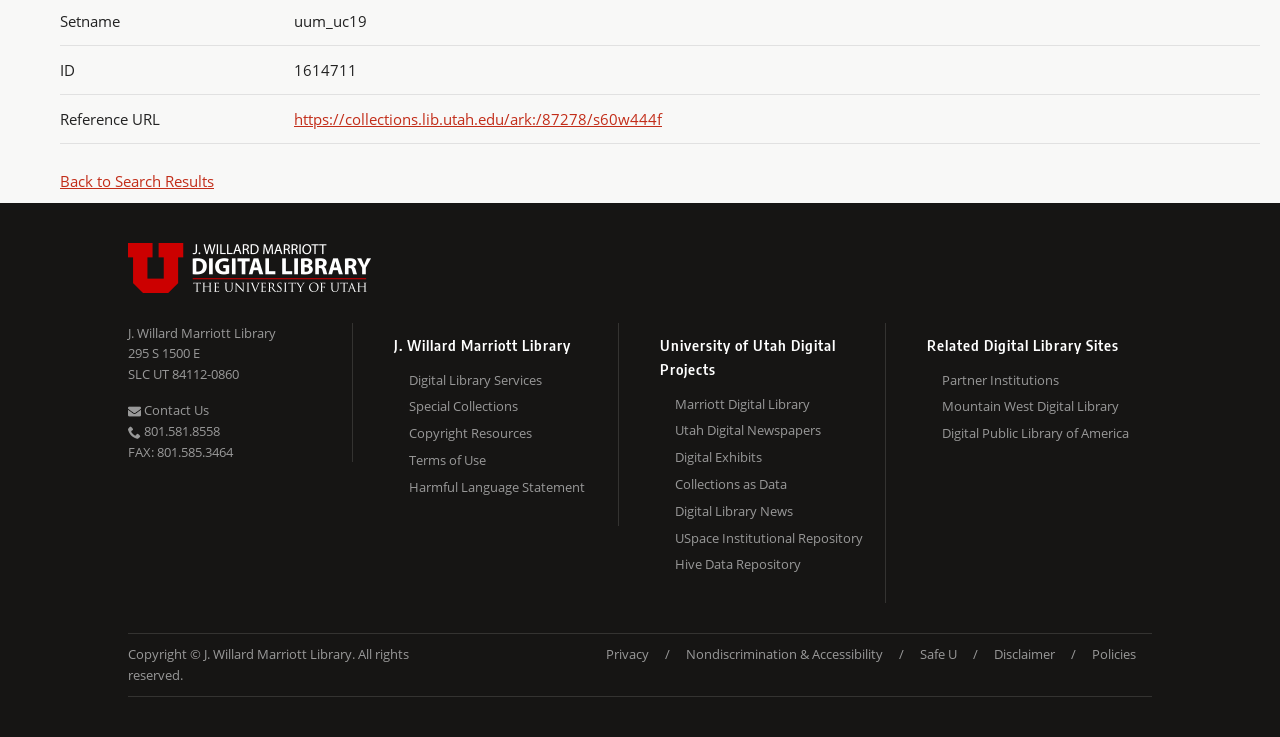Please respond to the question with a concise word or phrase:
What is the phone number of the library?

801.581.8558